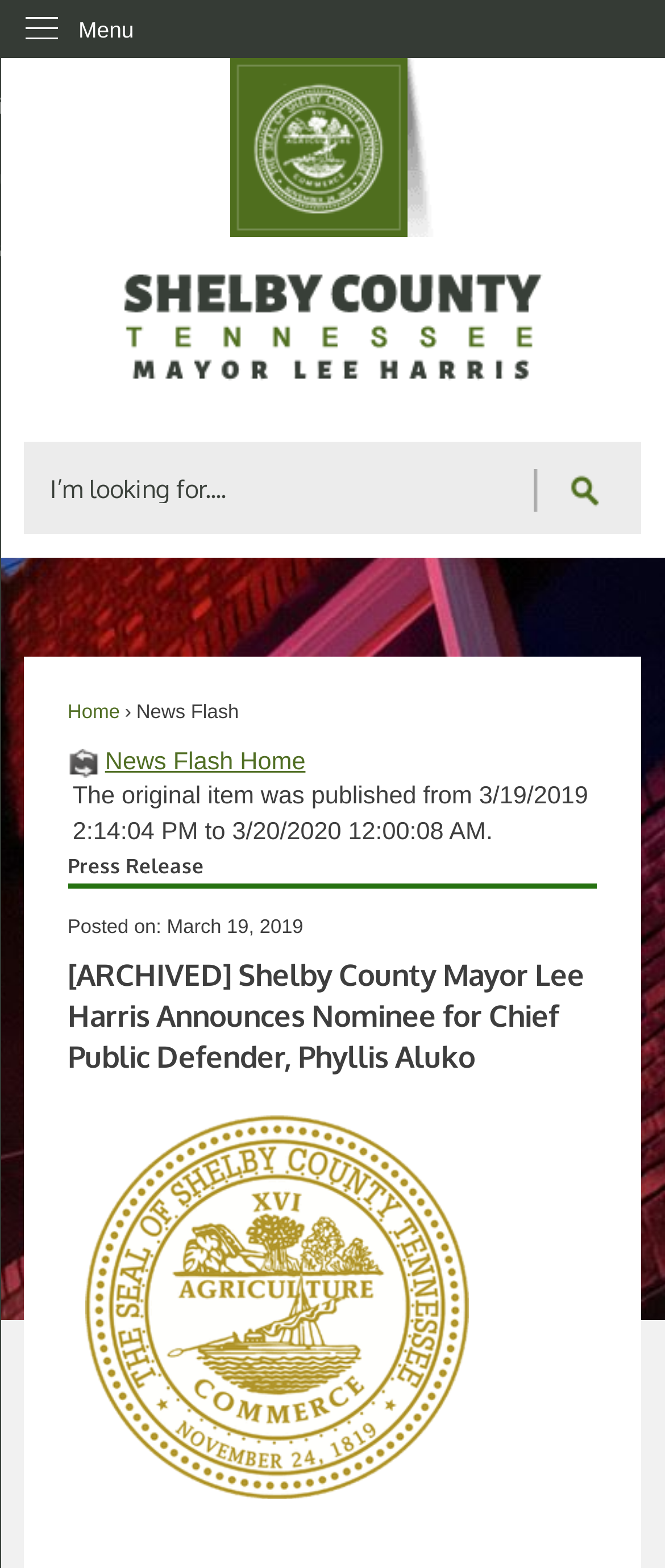Answer the following inquiry with a single word or phrase:
What is the date of the press release?

March 19, 2019